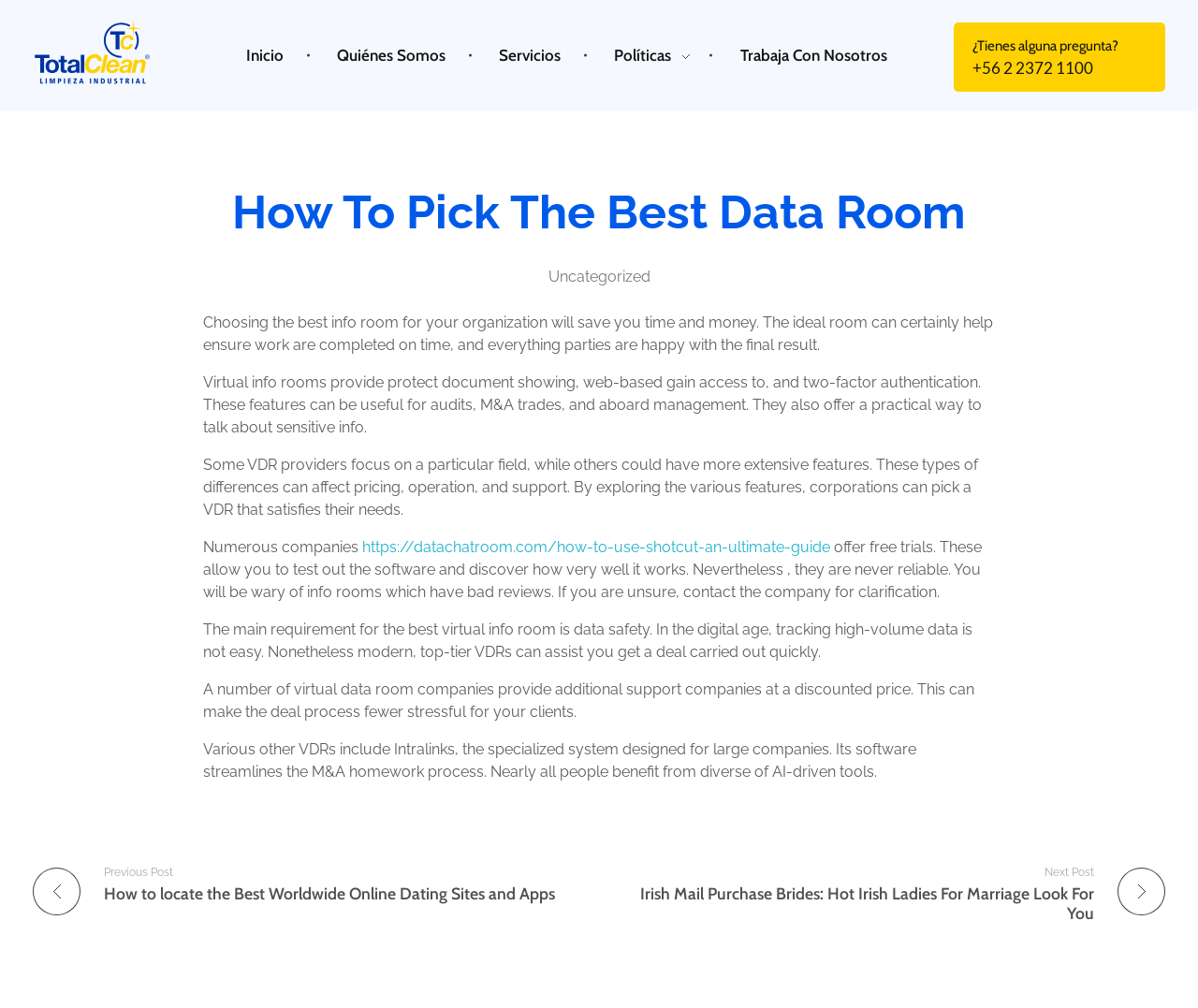Show me the bounding box coordinates of the clickable region to achieve the task as per the instruction: "View MEDION ERAZER X7855 details".

None